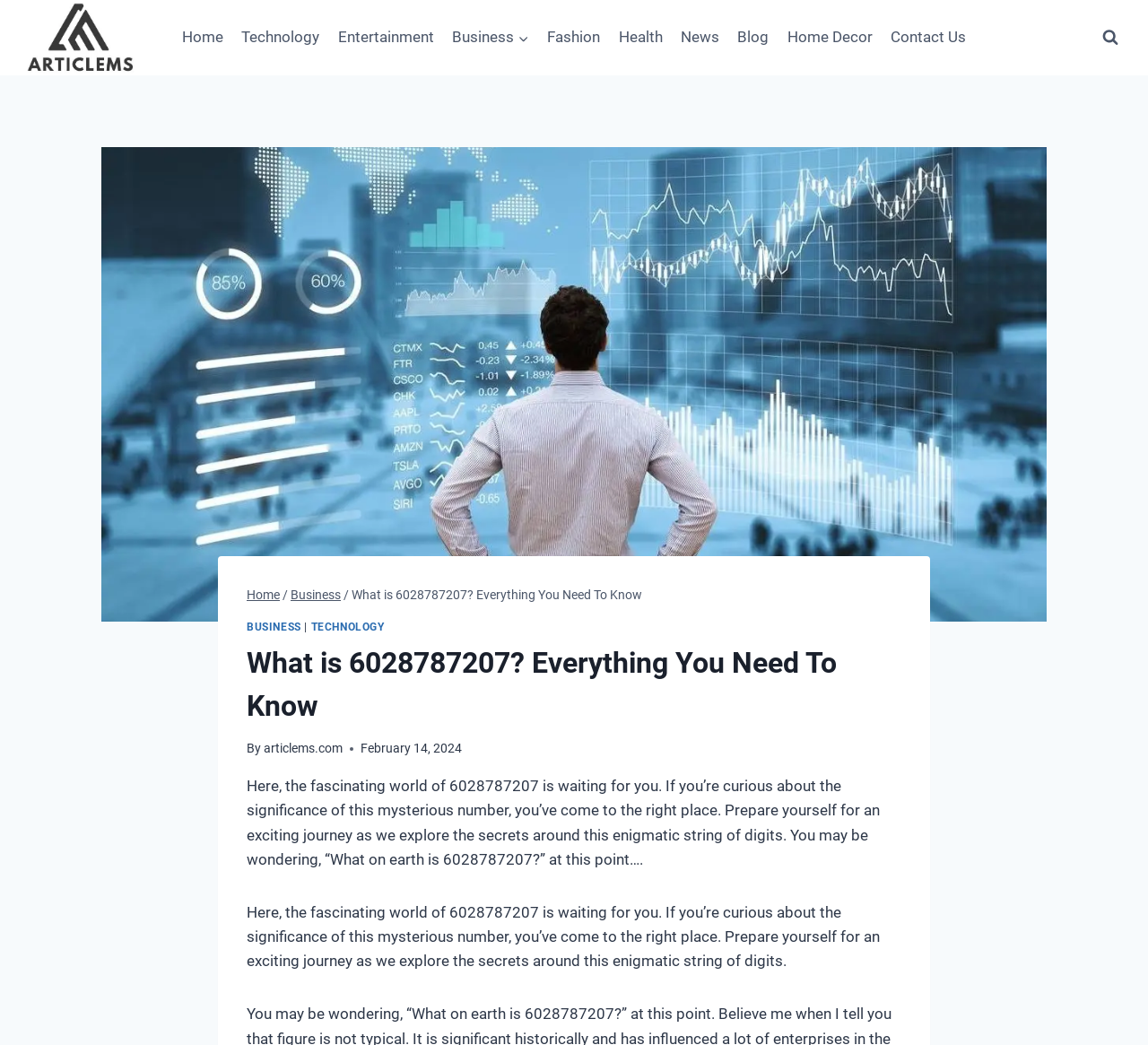Specify the bounding box coordinates of the element's area that should be clicked to execute the given instruction: "Explore the Technology section". The coordinates should be four float numbers between 0 and 1, i.e., [left, top, right, bottom].

[0.271, 0.594, 0.335, 0.606]